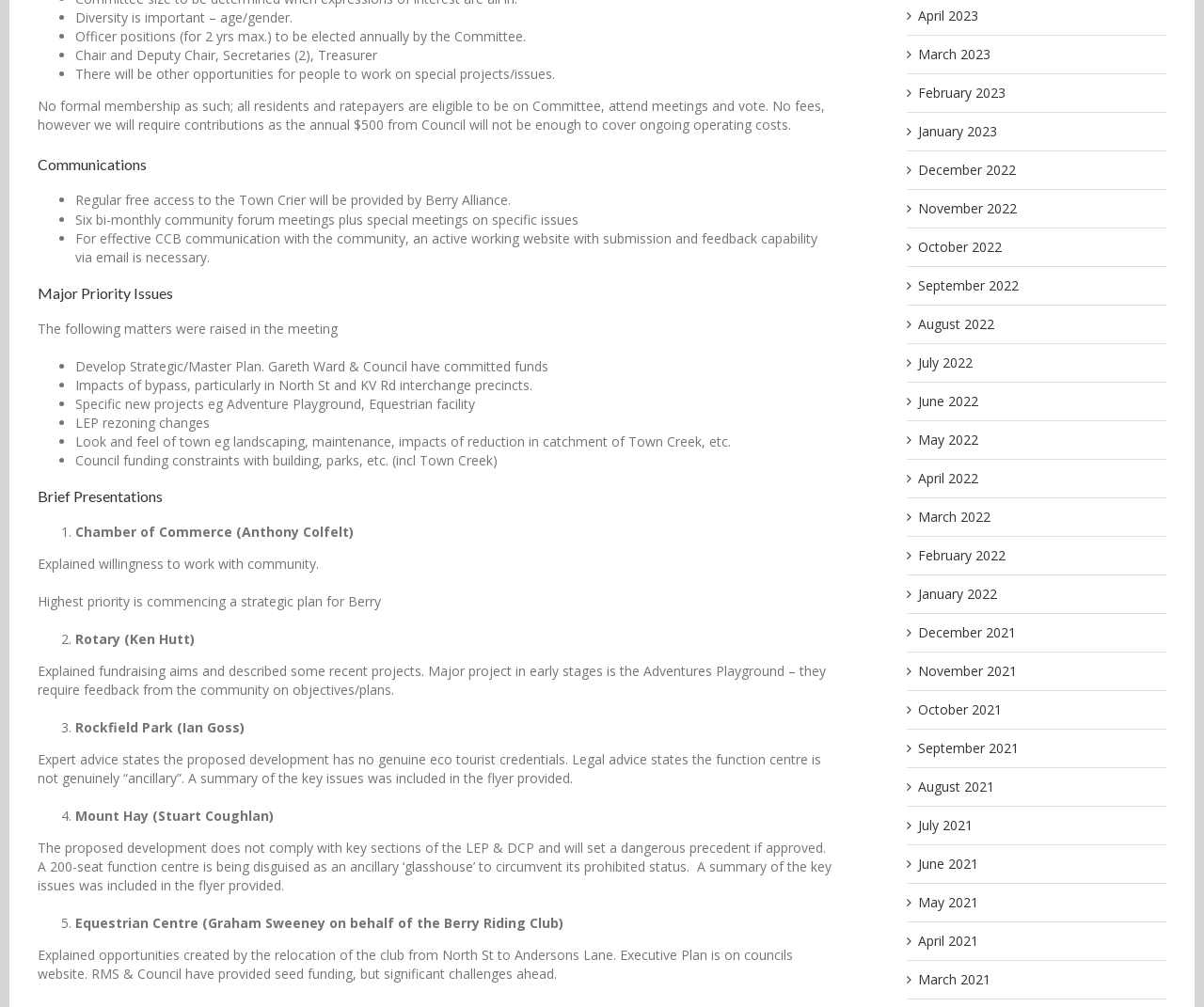What is the frequency of community forum meetings?
Please interpret the details in the image and answer the question thoroughly.

The webpage mentions that there will be 'Six bi-monthly community forum meetings plus special meetings on specific issues', which implies that the community forum meetings will be held bi-monthly.